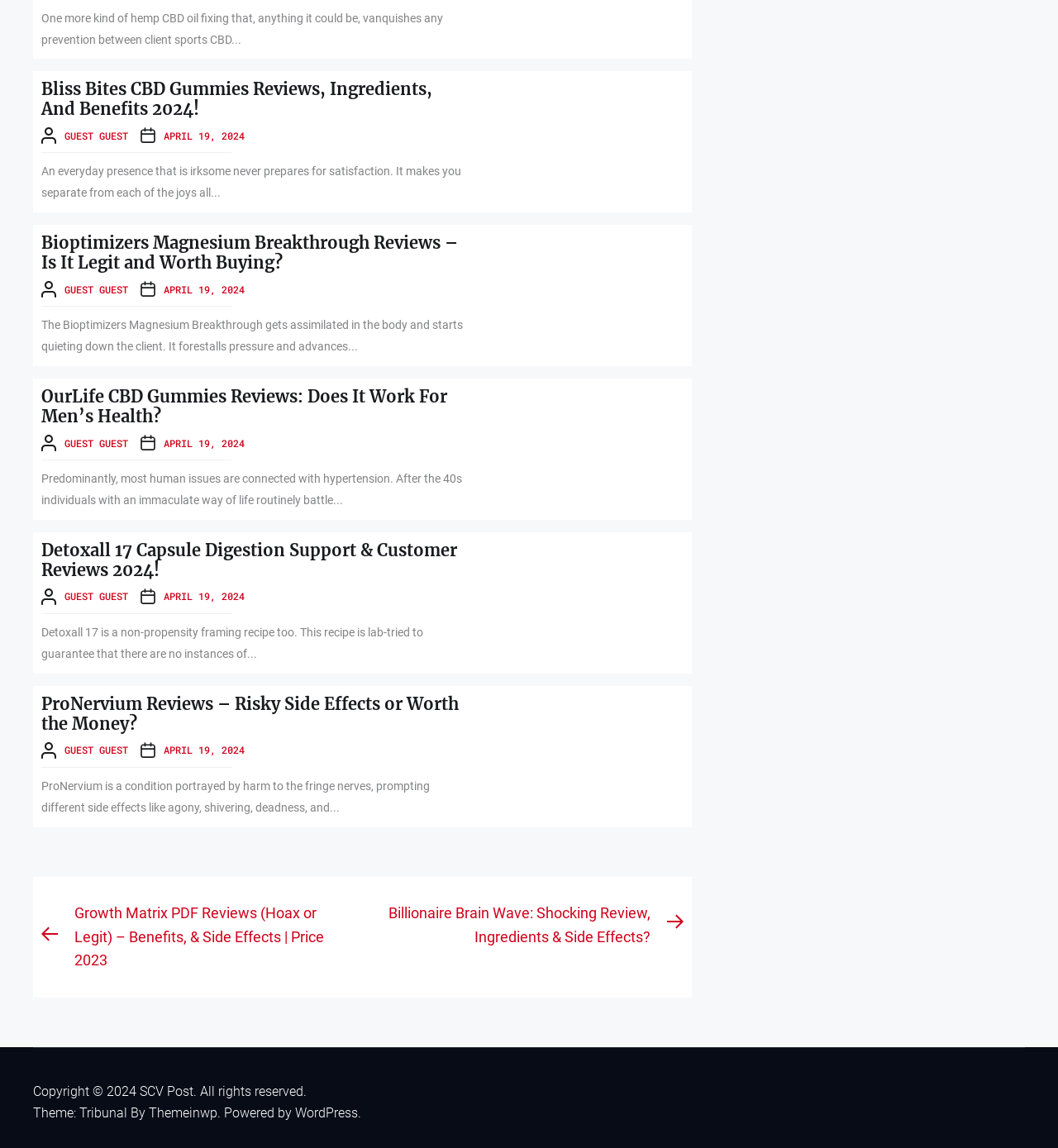Identify the bounding box coordinates of the area you need to click to perform the following instruction: "Read the article 'Bioptimizers Magnesium Breakthrough Reviews – Is It Legit and Worth Buying?'".

[0.039, 0.203, 0.433, 0.238]